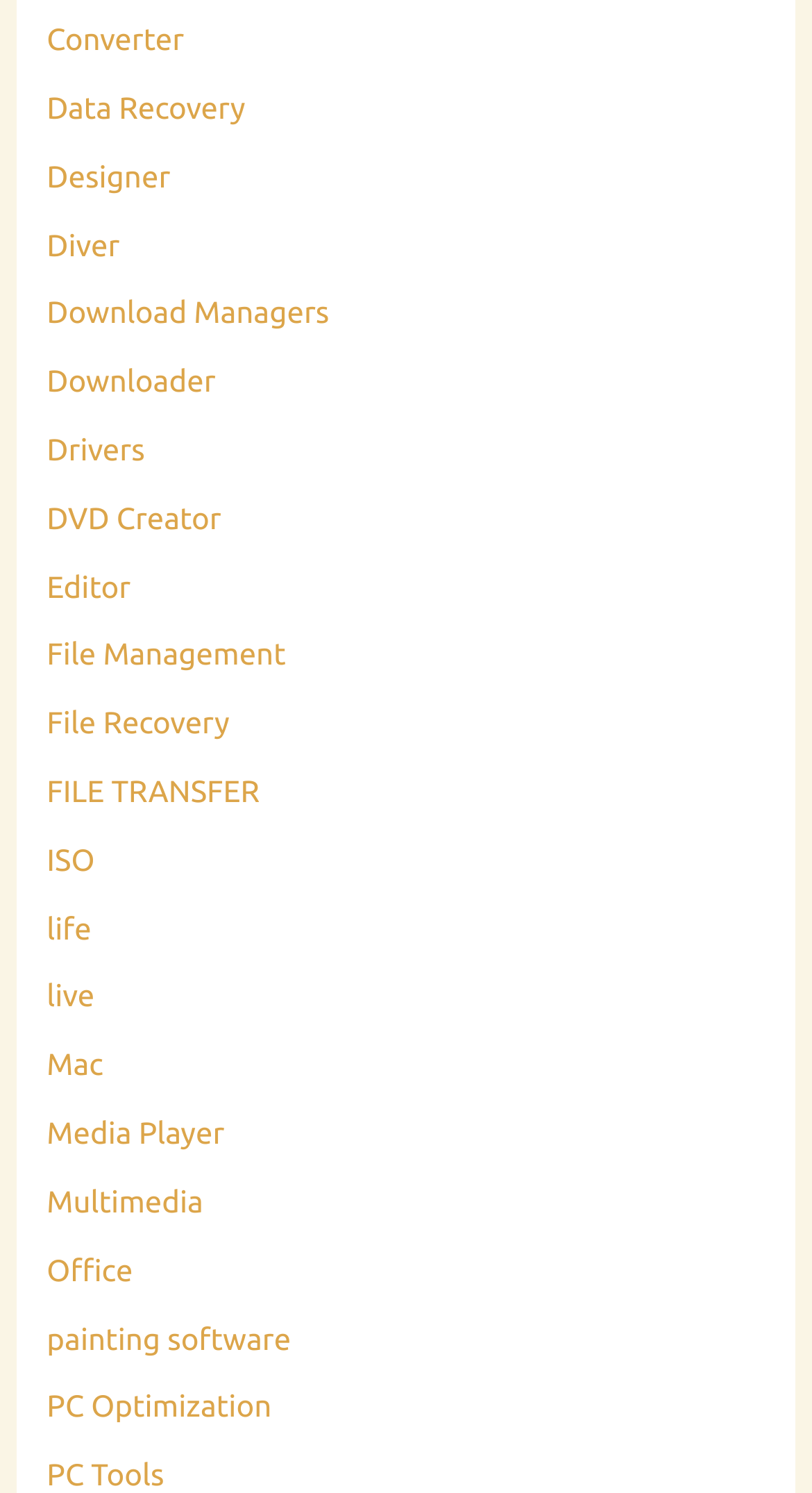Highlight the bounding box coordinates of the region I should click on to meet the following instruction: "Click on Converter".

[0.058, 0.014, 0.227, 0.038]